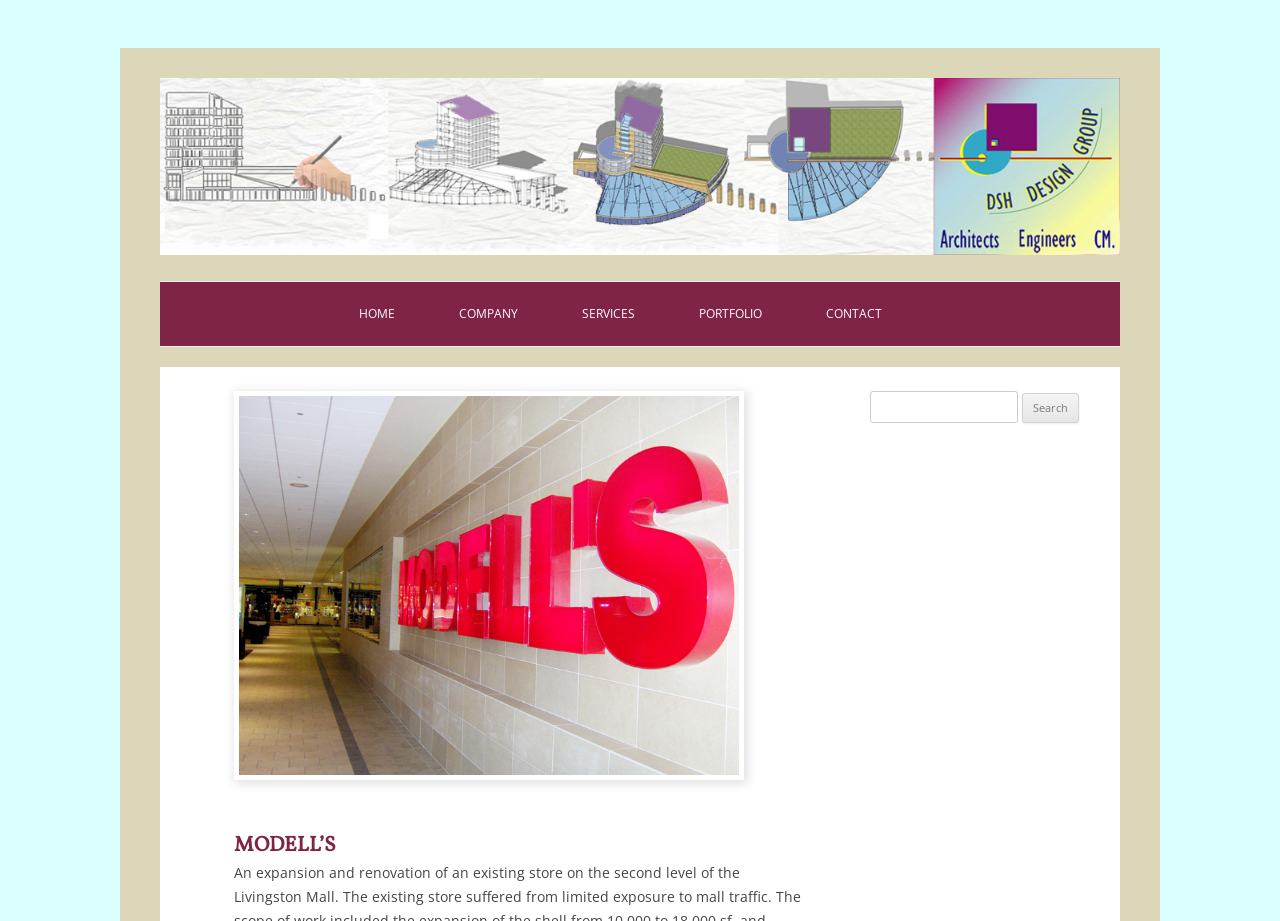What is the name of the company?
Refer to the image and provide a thorough answer to the question.

The name of the company can be found in the top-left corner of the webpage, where it is written in a large font as 'DSH DESIGN GROUP'.